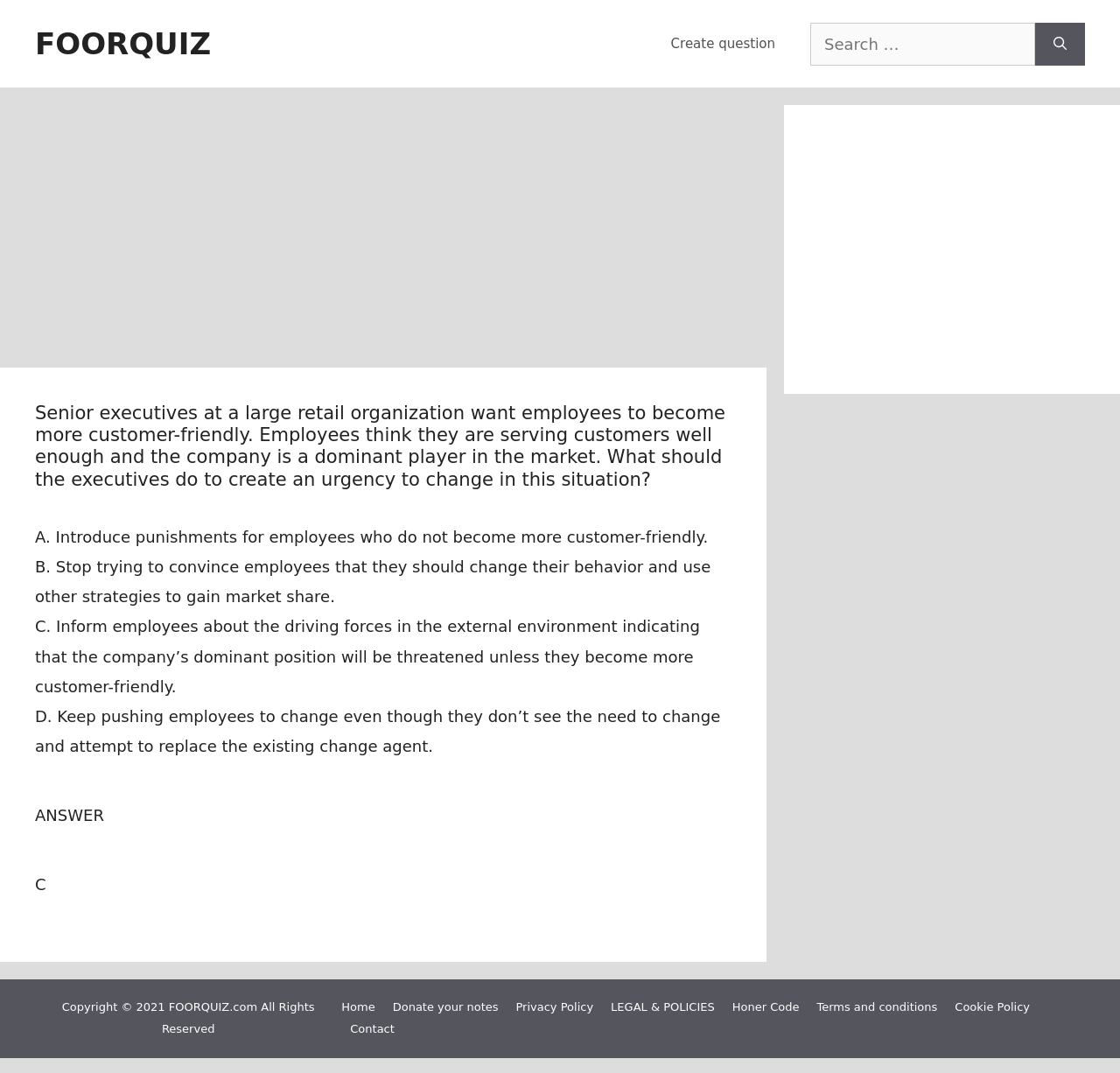What is the purpose of the executives in the given scenario?
Look at the image and respond to the question as thoroughly as possible.

The purpose of the executives in the given scenario is to create an urgency to change among employees, as they want employees to become more customer-friendly, but employees think they are serving customers well enough and the company is a dominant player in the market.